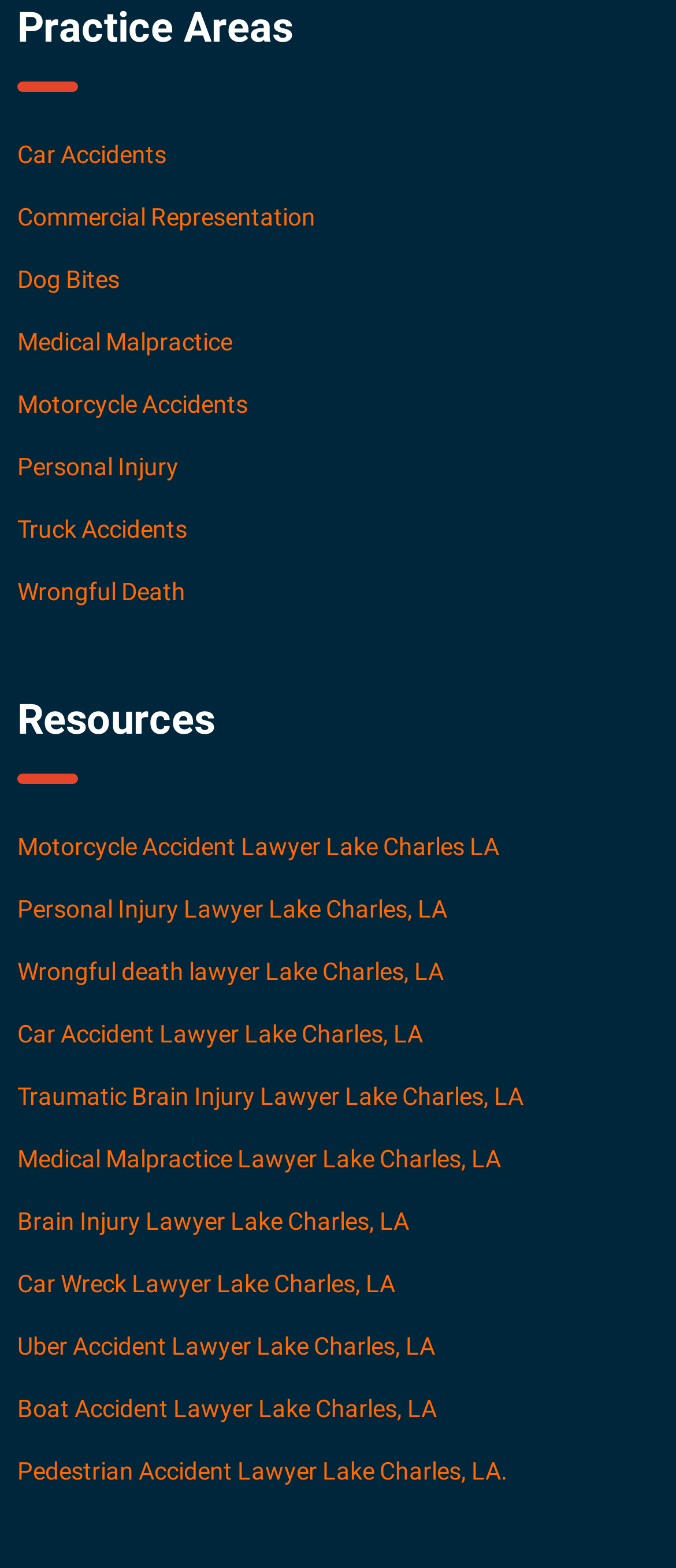Please provide the bounding box coordinates for the element that needs to be clicked to perform the instruction: "Get information on Medical Malpractice Lawyer Lake Charles, LA". The coordinates must consist of four float numbers between 0 and 1, formatted as [left, top, right, bottom].

[0.026, 0.73, 0.741, 0.747]